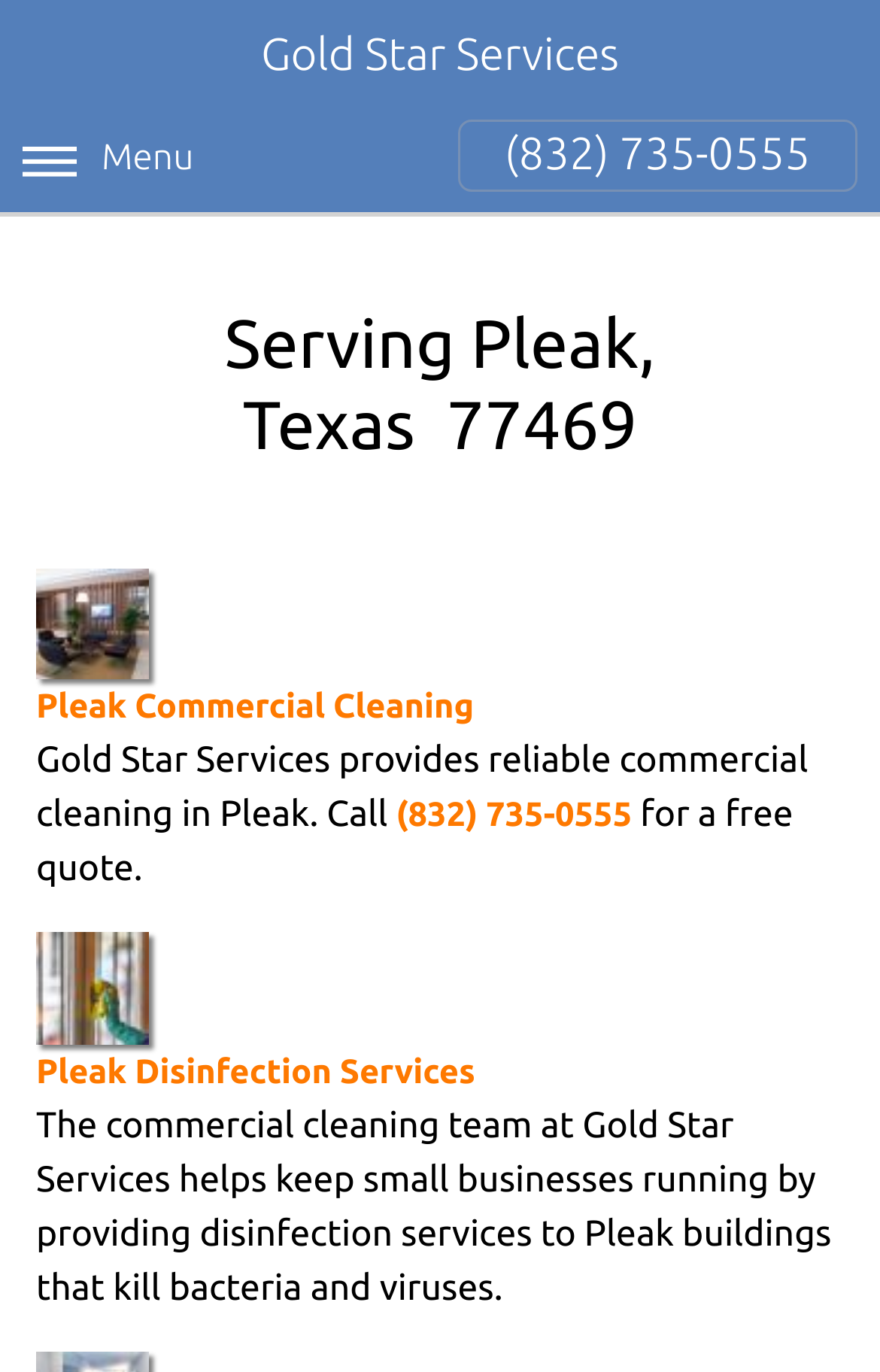Use the details in the image to answer the question thoroughly: 
What services does Gold Star Services provide in Pleak?

I inferred this by looking at the headings and static text on the webpage, which mention 'Pleak Commercial Cleaning' and 'Pleak Disinfection Services' as services provided by Gold Star Services.